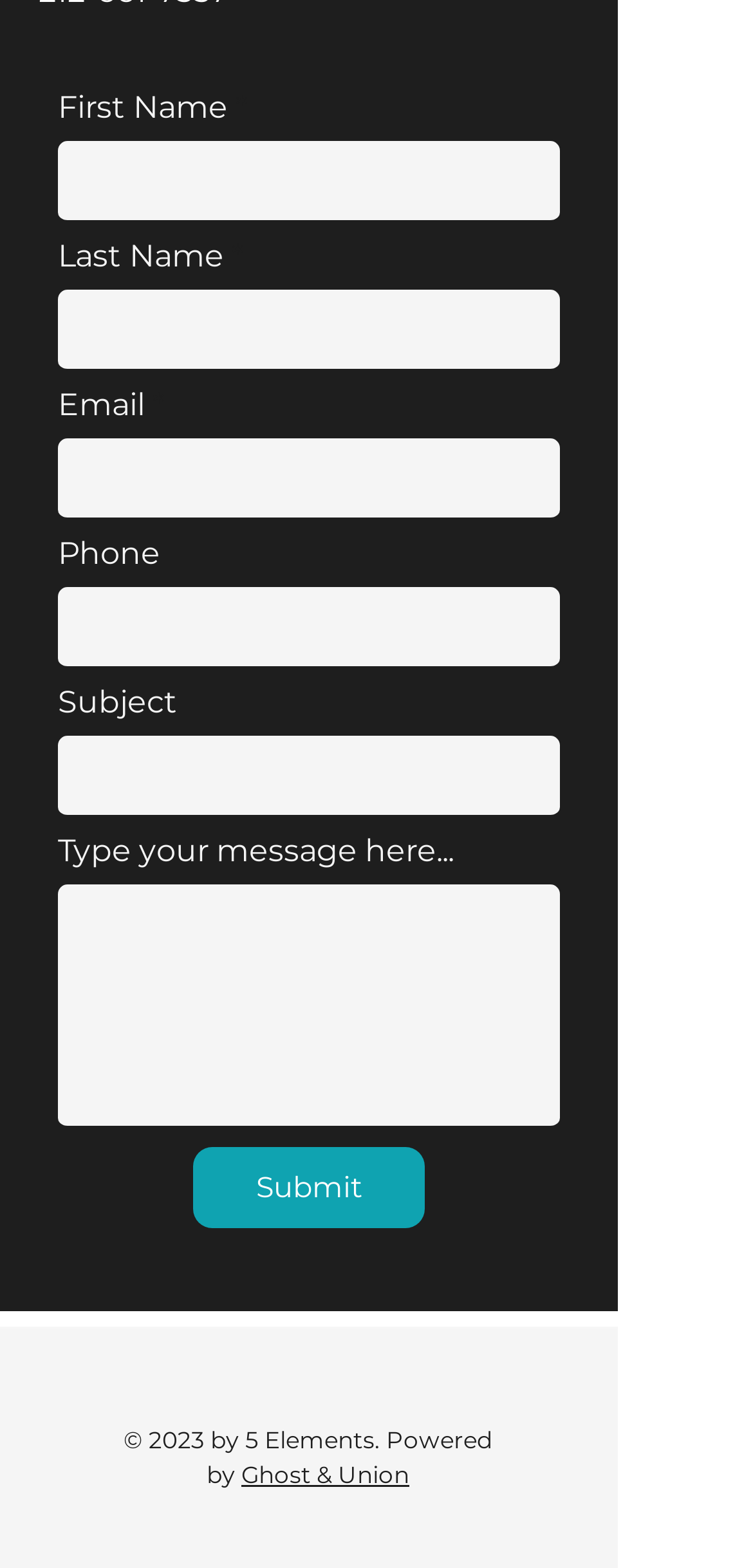Highlight the bounding box coordinates of the element that should be clicked to carry out the following instruction: "Enter first name". The coordinates must be given as four float numbers ranging from 0 to 1, i.e., [left, top, right, bottom].

[0.077, 0.09, 0.744, 0.142]